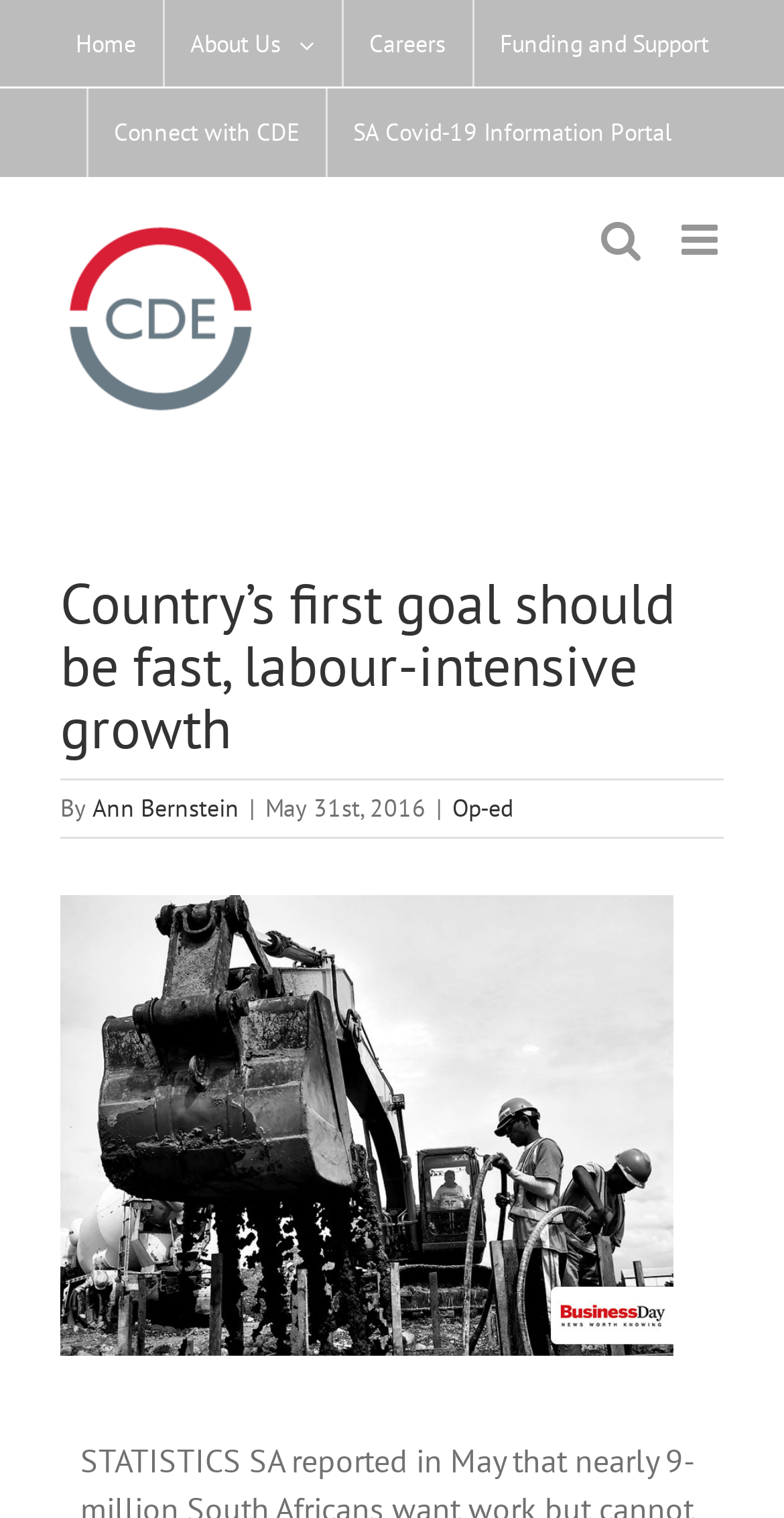Determine the bounding box of the UI component based on this description: "aria-label="Toggle mobile menu"". The bounding box coordinates should be four float values between 0 and 1, i.e., [left, top, right, bottom].

[0.869, 0.144, 0.923, 0.172]